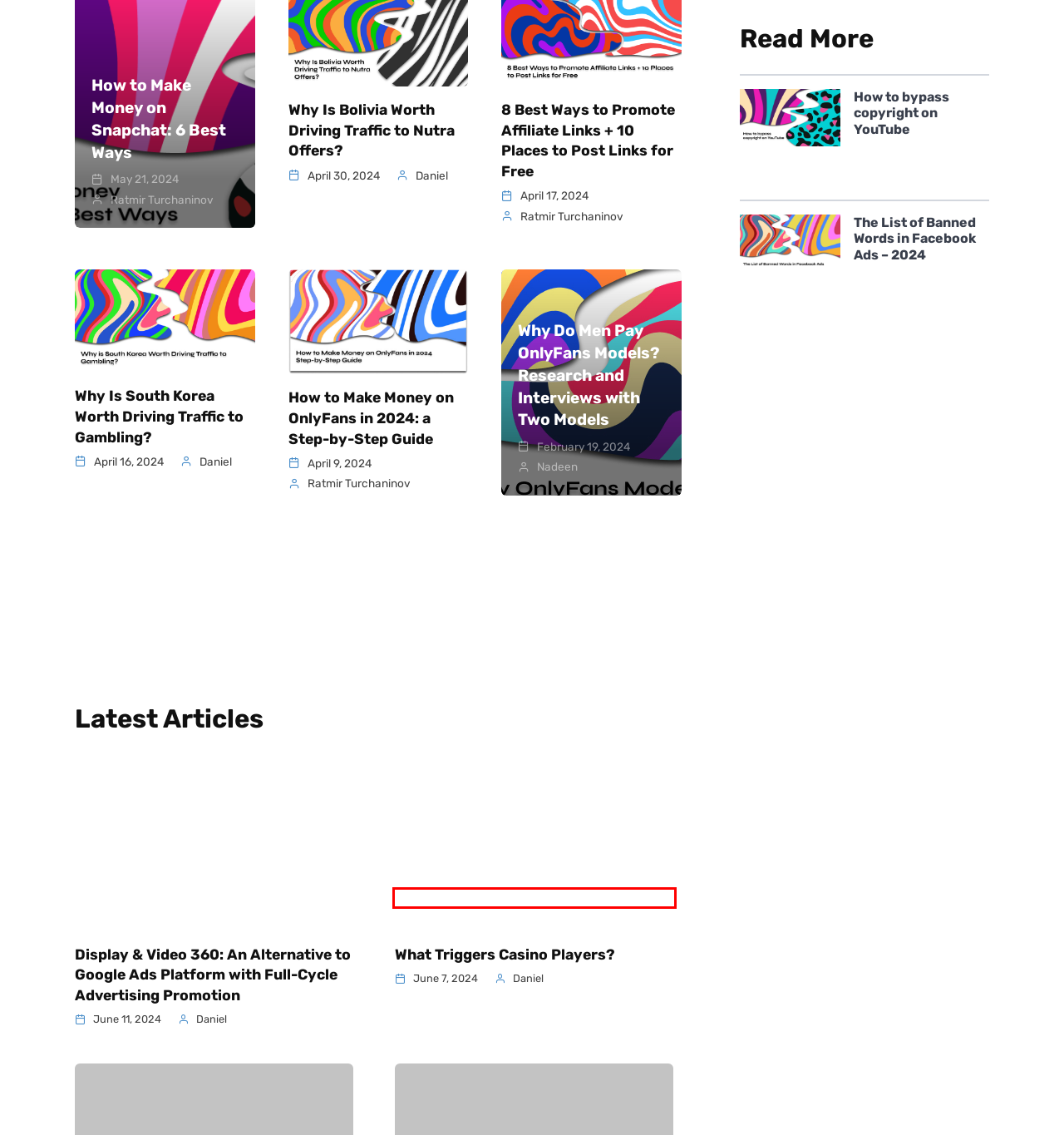Look at the given screenshot of a webpage with a red rectangle bounding box around a UI element. Pick the description that best matches the new webpage after clicking the element highlighted. The descriptions are:
A. Display & Video 360: An Alternative to Google Ads Platform
B. The List of Banned Words in Facebook Ads – 2024
C. Best Affiliate Networks & Programs 2024
D. What Triggers Casino Players
E. Why Do Men Pay OnlyFans Models? Research and Interviews
F. Why Is South Korea Worth Driving Traffic to Gambling Offers?
G. How to Make Money on OnlyFans: 10 Best Ways in 2024 + Step-by-Step Guide
H. How to Make Money on Snapchat in 2024: 6 Best Ways

D